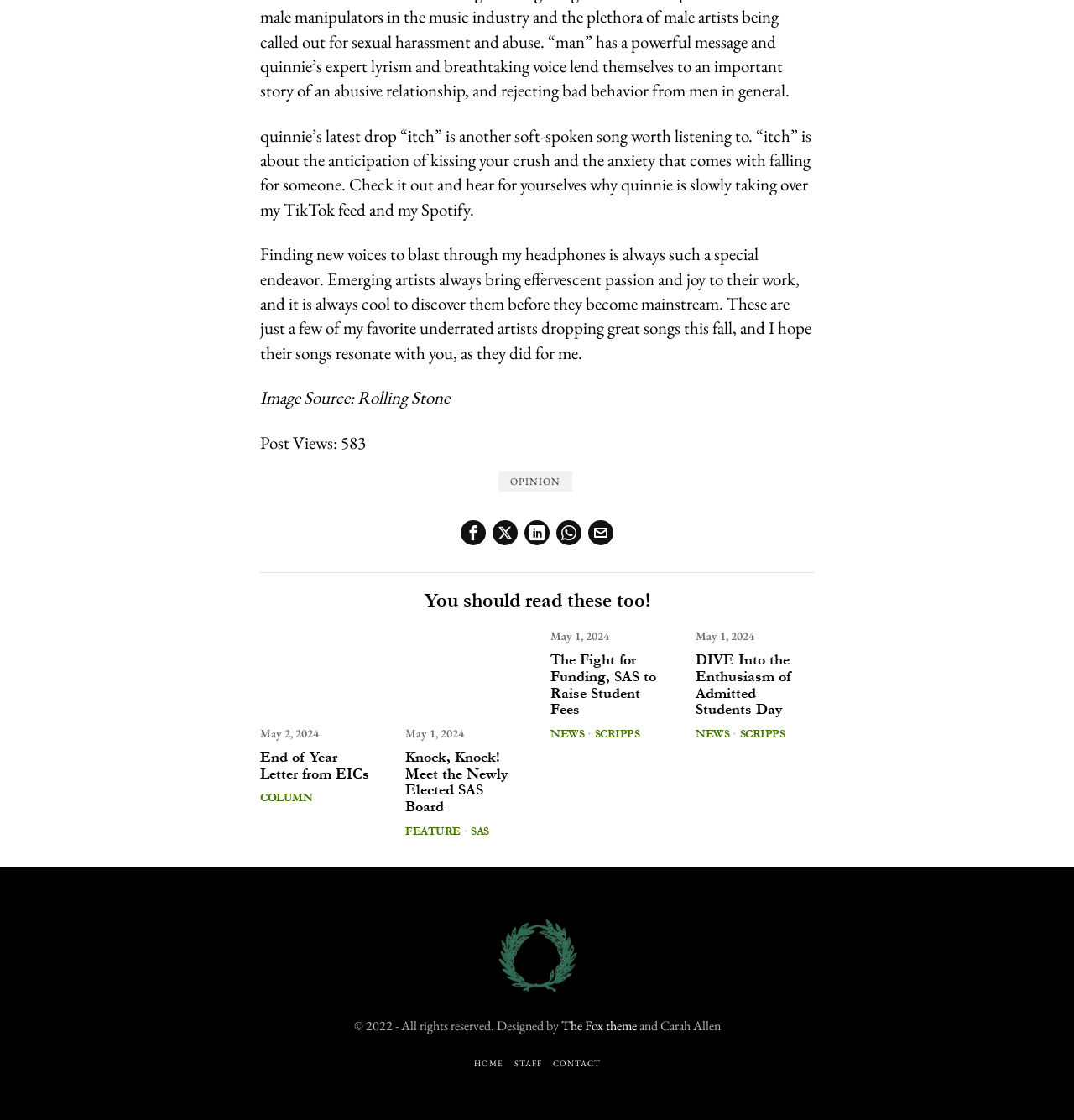Locate the bounding box coordinates of the clickable area needed to fulfill the instruction: "Share on Facebook".

[0.429, 0.464, 0.452, 0.487]